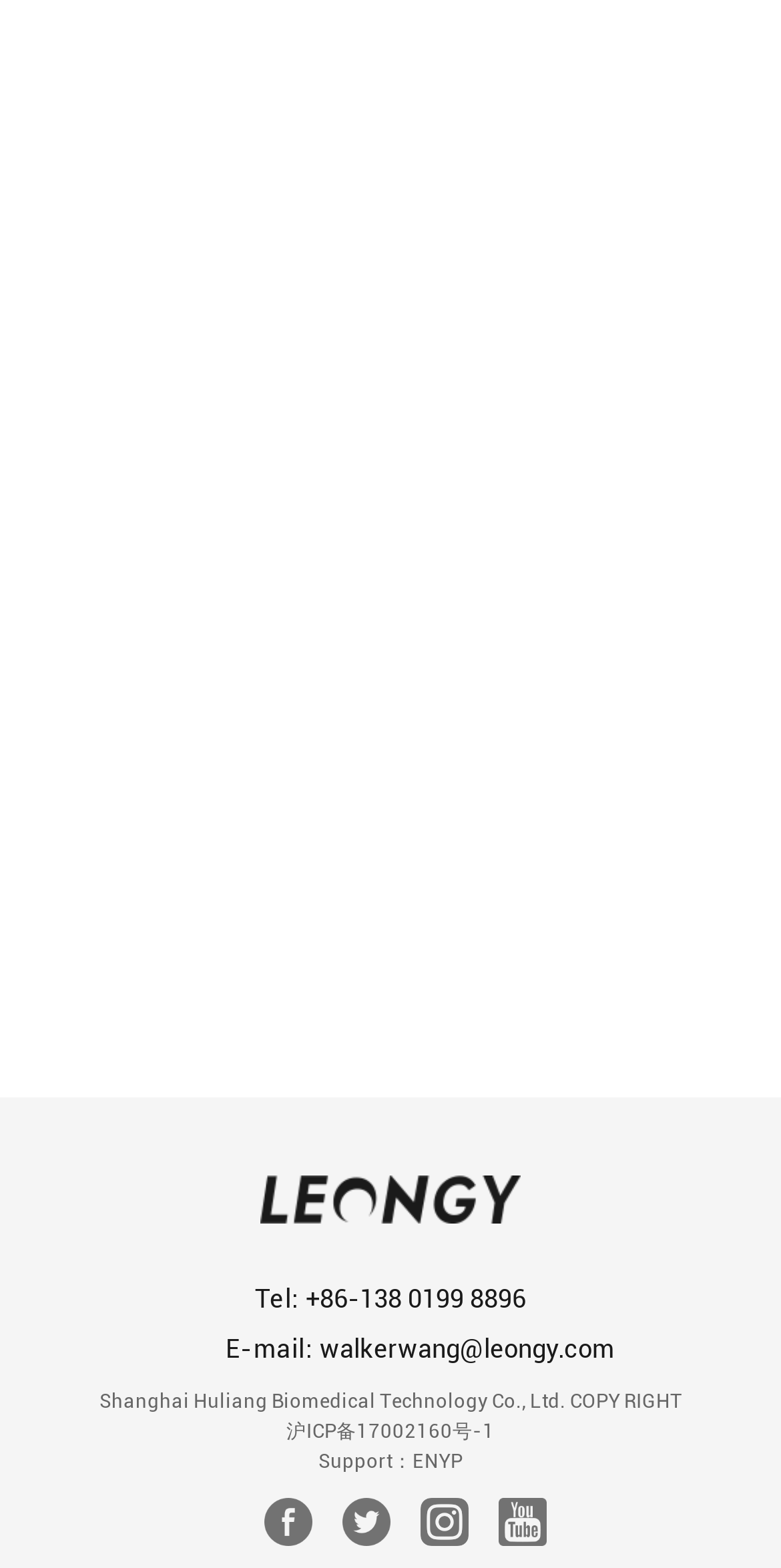Please provide the bounding box coordinates for the UI element as described: "+86-138 0199 8896". The coordinates must be four floats between 0 and 1, represented as [left, top, right, bottom].

[0.392, 0.818, 0.674, 0.837]